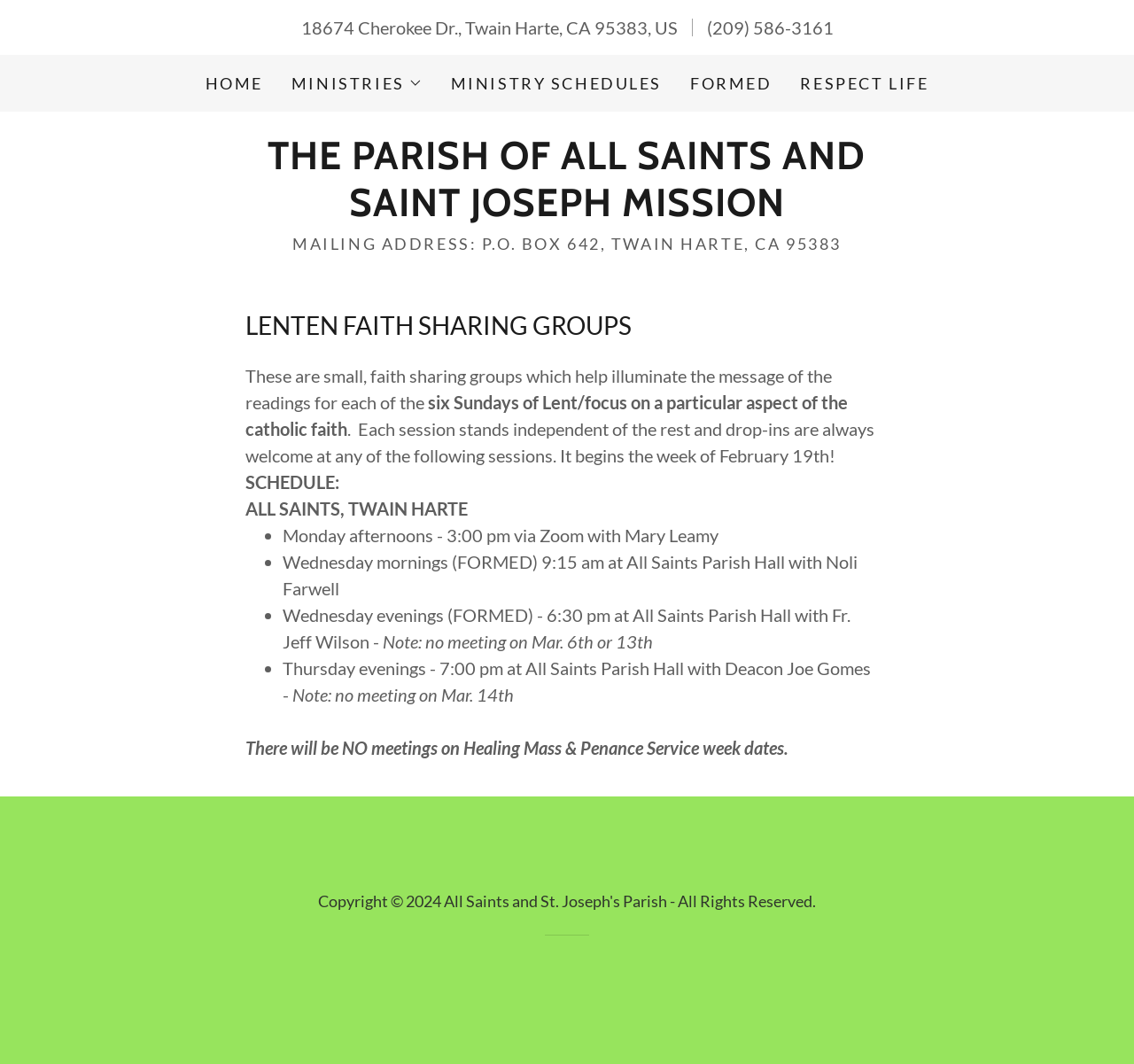Based on the image, please elaborate on the answer to the following question:
What is the address of the church?

I found the address by looking at the static text element at the top of the page, which contains the church's address.